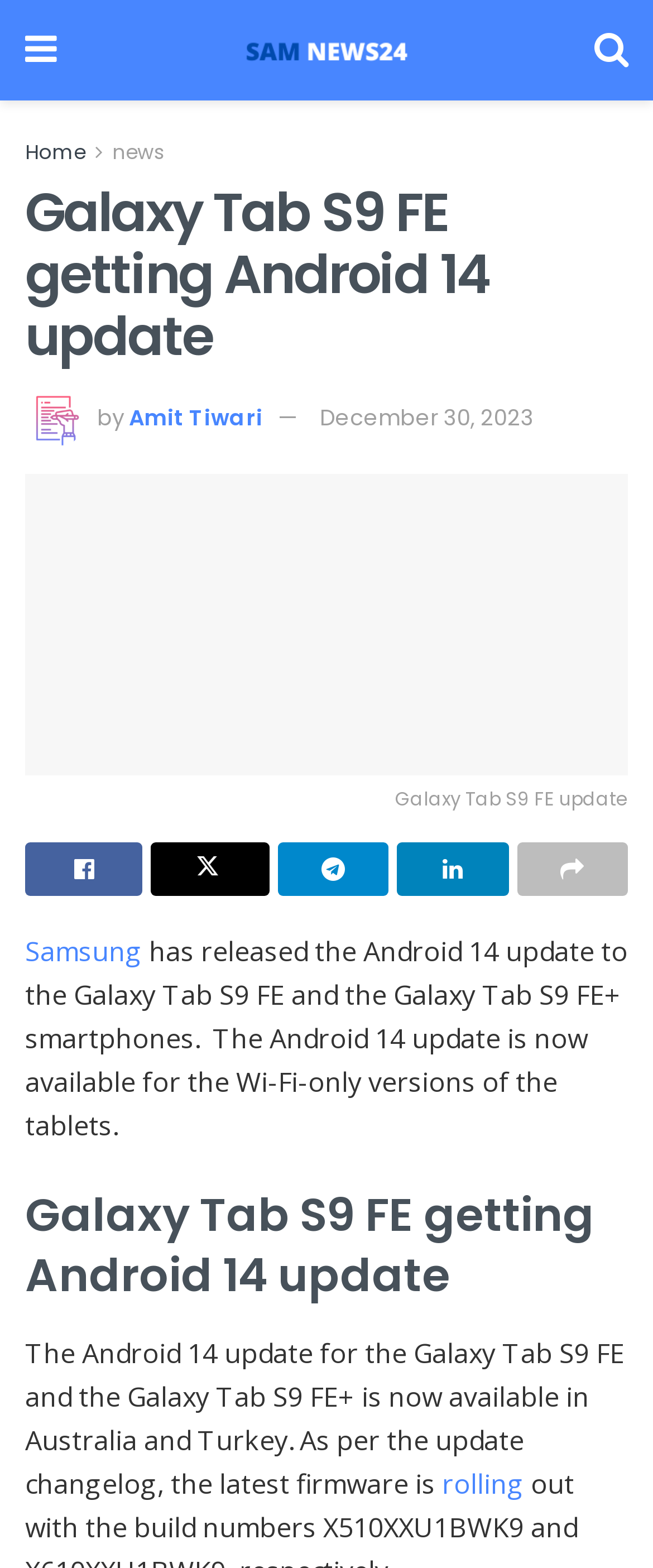Please identify the bounding box coordinates for the region that you need to click to follow this instruction: "Click the SamNews 24 logo".

[0.371, 0.019, 0.627, 0.045]